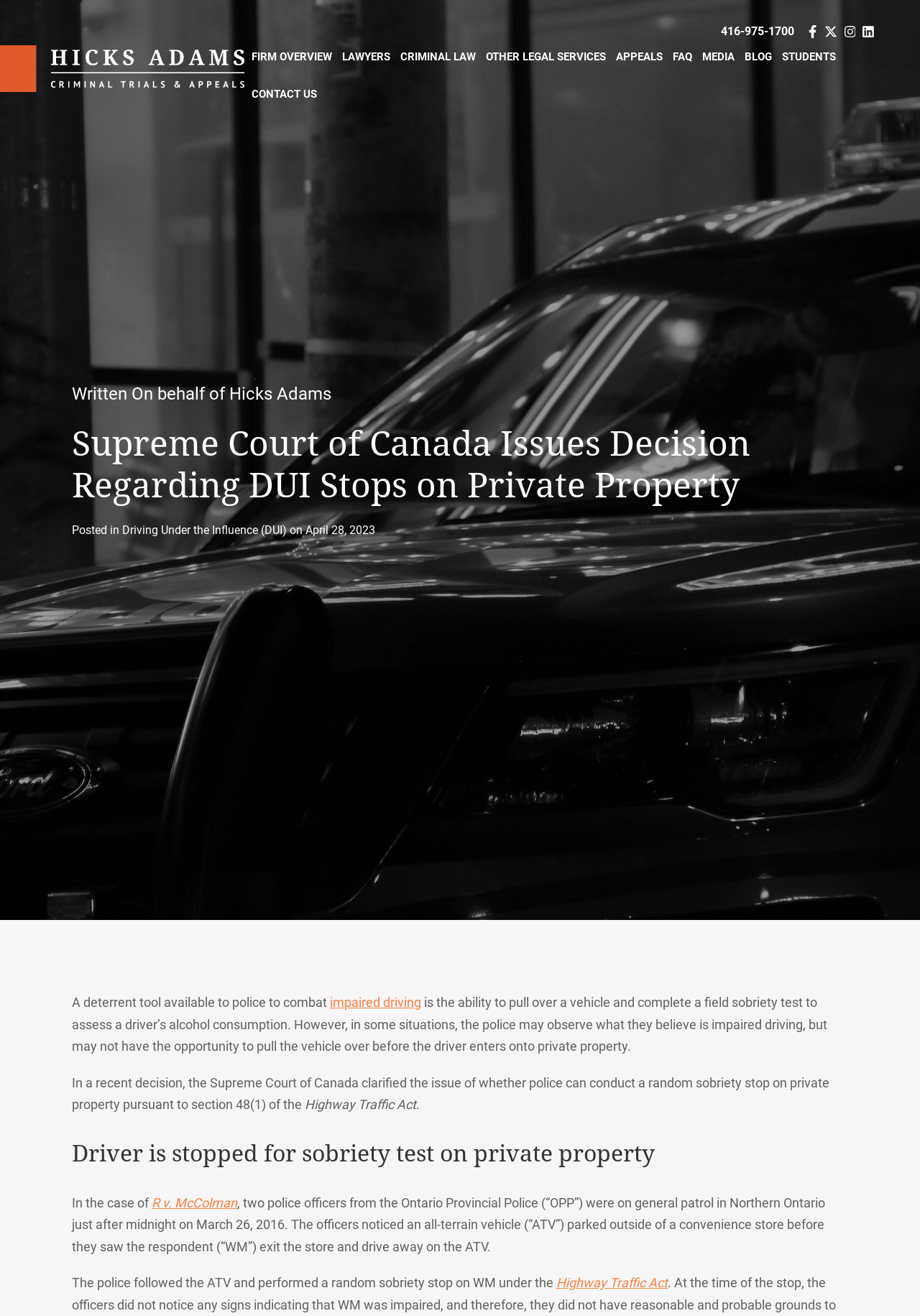Determine the bounding box for the UI element as described: "Students". The coordinates should be represented as four float numbers between 0 and 1, formatted as [left, top, right, bottom].

[0.85, 0.038, 0.908, 0.048]